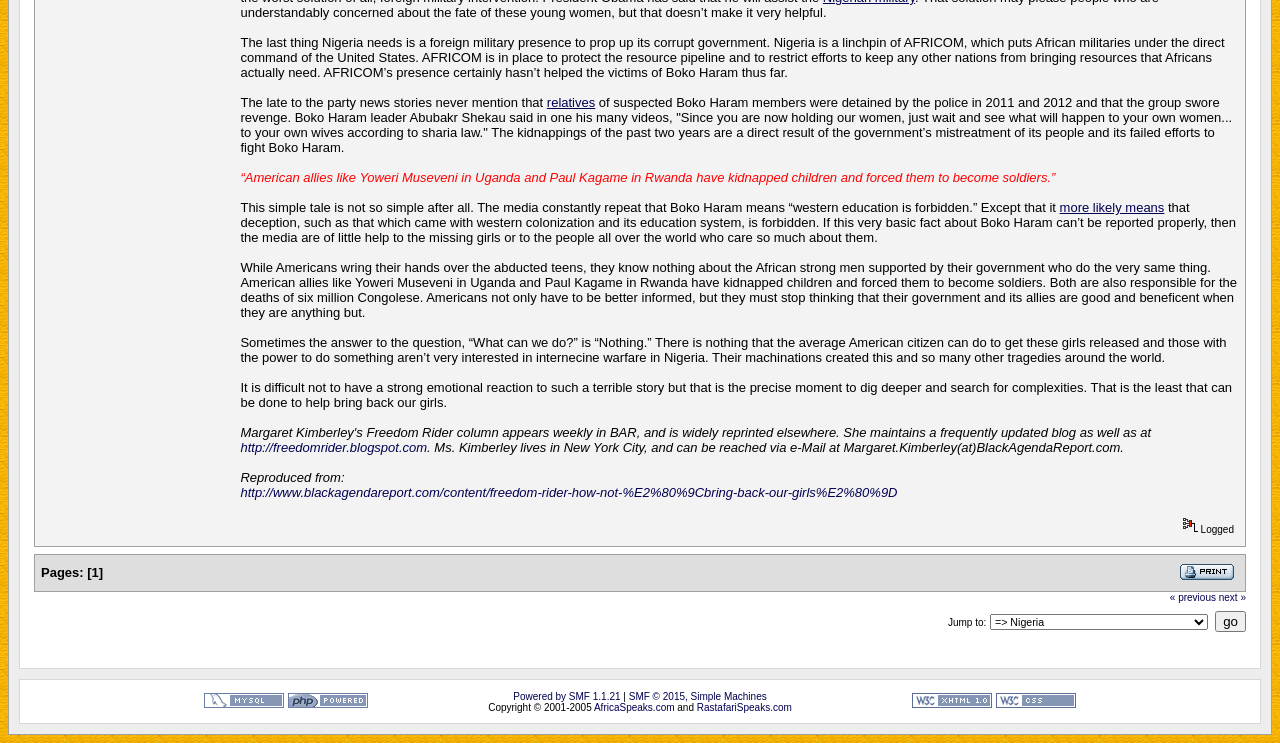Find the bounding box coordinates of the element's region that should be clicked in order to follow the given instruction: "Go to the previous page". The coordinates should consist of four float numbers between 0 and 1, i.e., [left, top, right, bottom].

[0.914, 0.797, 0.95, 0.812]